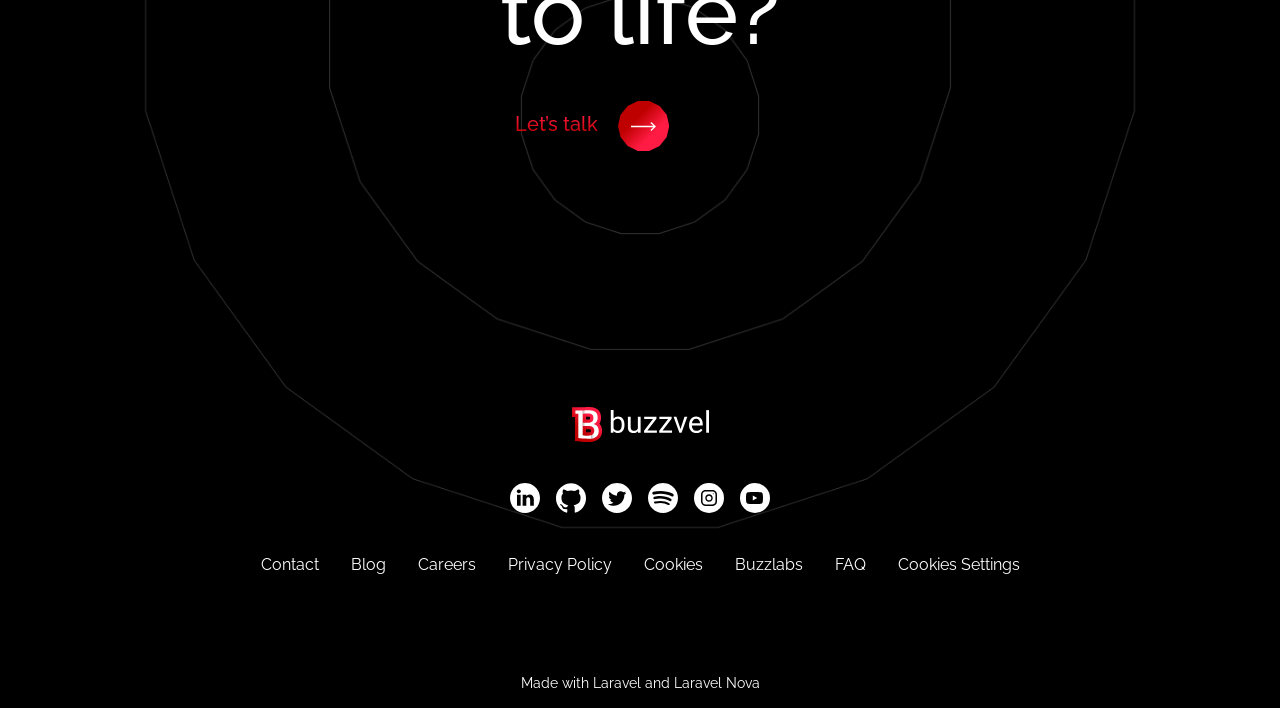Extract the bounding box coordinates for the UI element described as: "alt="git" title="git"".

[0.428, 0.682, 0.464, 0.725]